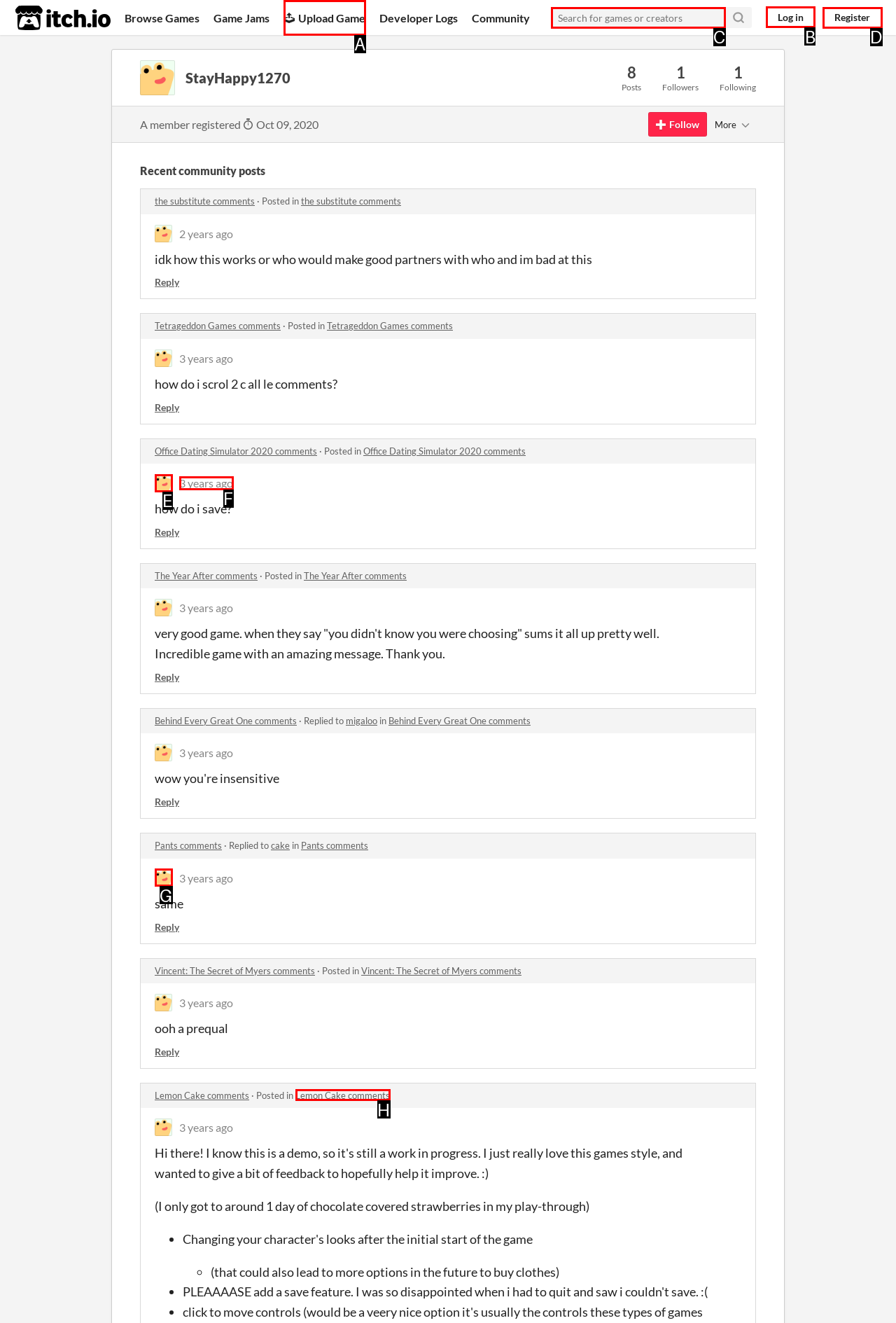Choose the letter that corresponds to the correct button to accomplish the task: Log in
Reply with the letter of the correct selection only.

B